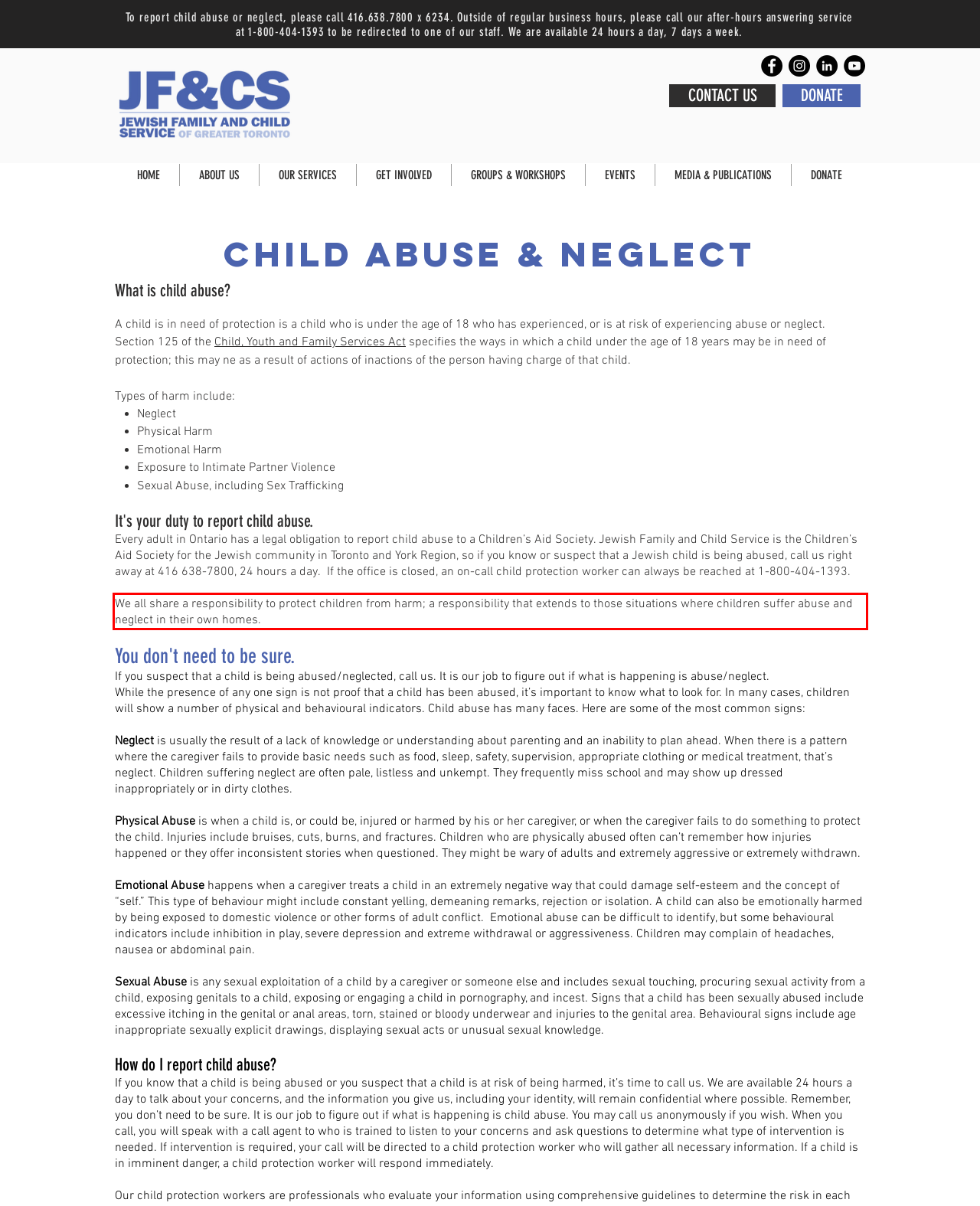You are given a webpage screenshot with a red bounding box around a UI element. Extract and generate the text inside this red bounding box.

We all share a responsibility to protect children from harm; a responsibility that extends to those situations where children suffer abuse and neglect in their own homes.